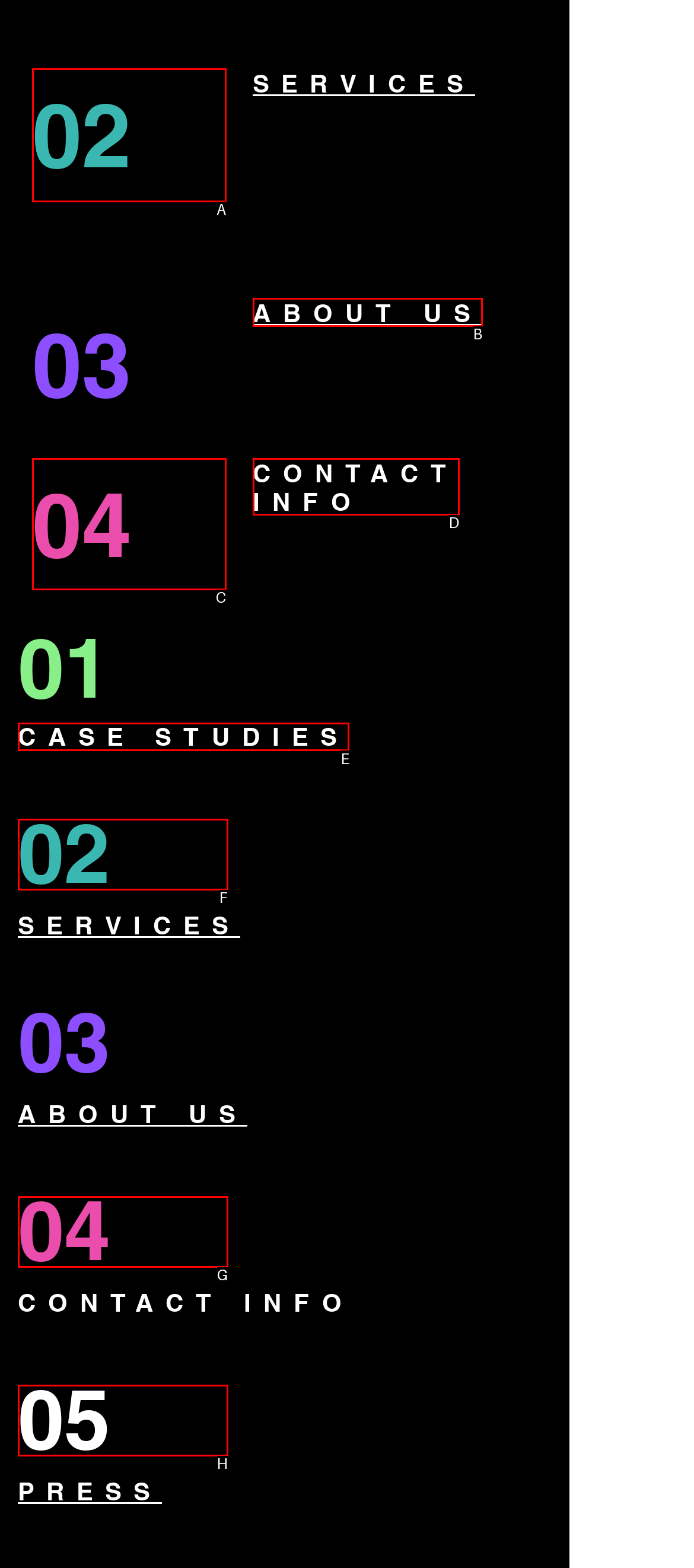Which lettered option should be clicked to achieve the task: browse CASE STUDIES? Choose from the given choices.

E